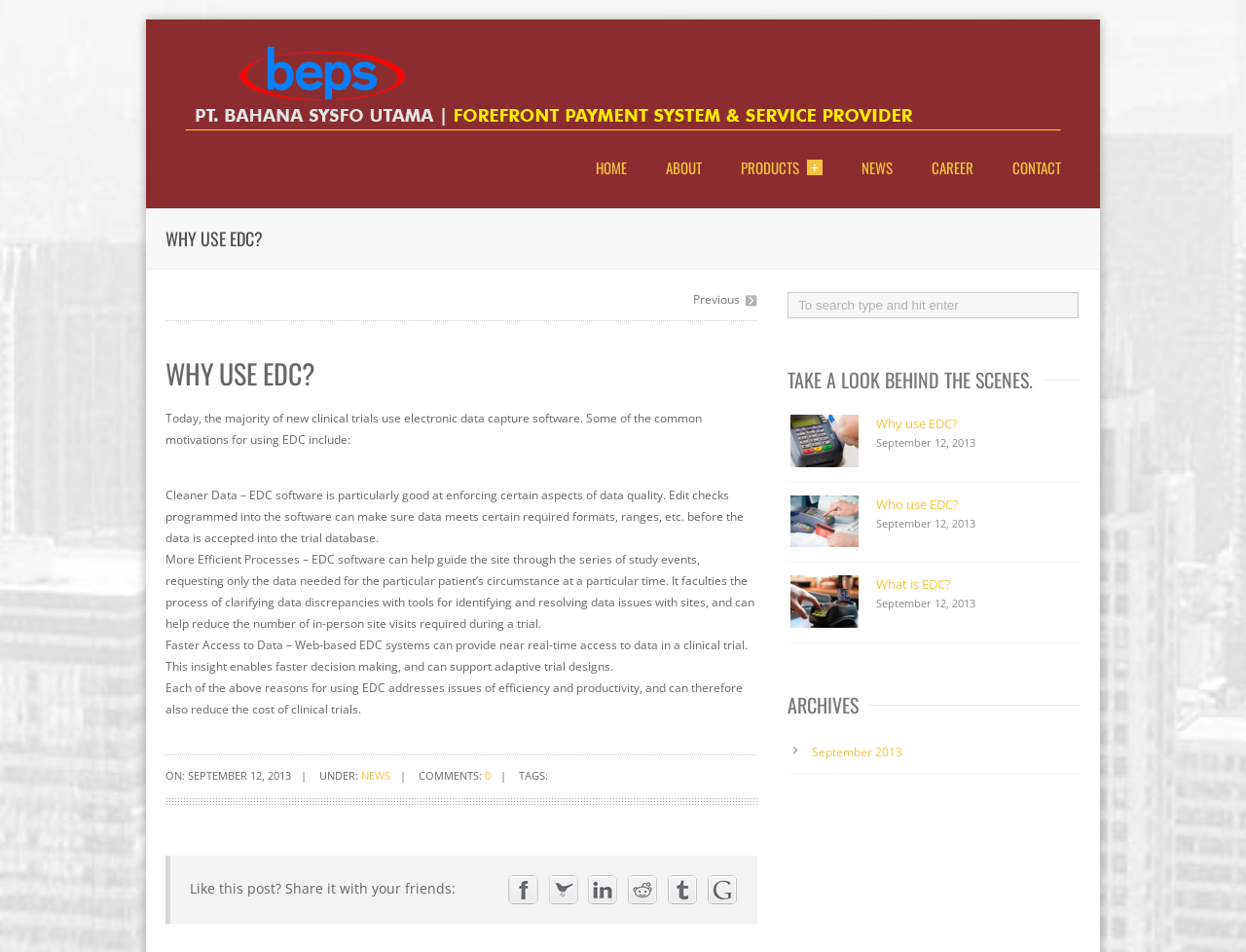What is the main topic of this webpage?
Please provide a single word or phrase in response based on the screenshot.

EDC